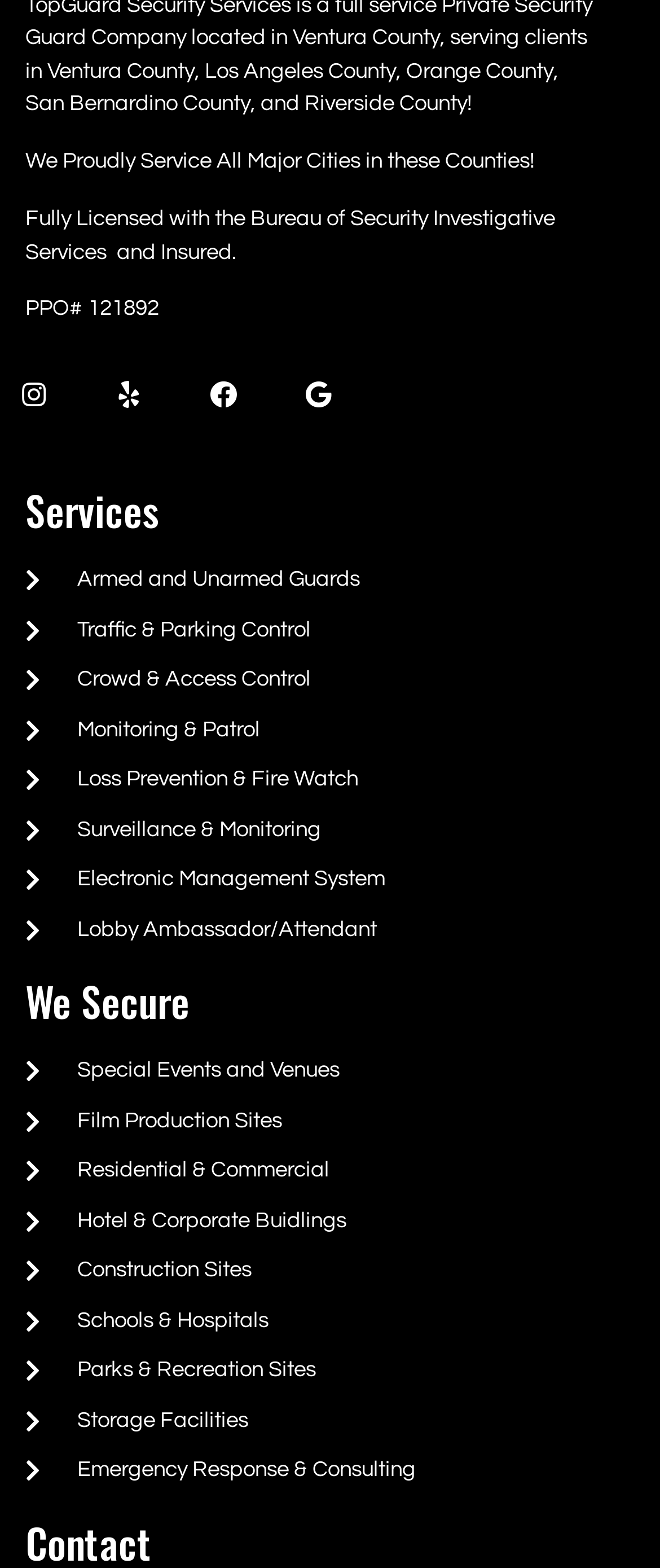What is the last type of site secured by the company?
Refer to the screenshot and respond with a concise word or phrase.

Storage Facilities